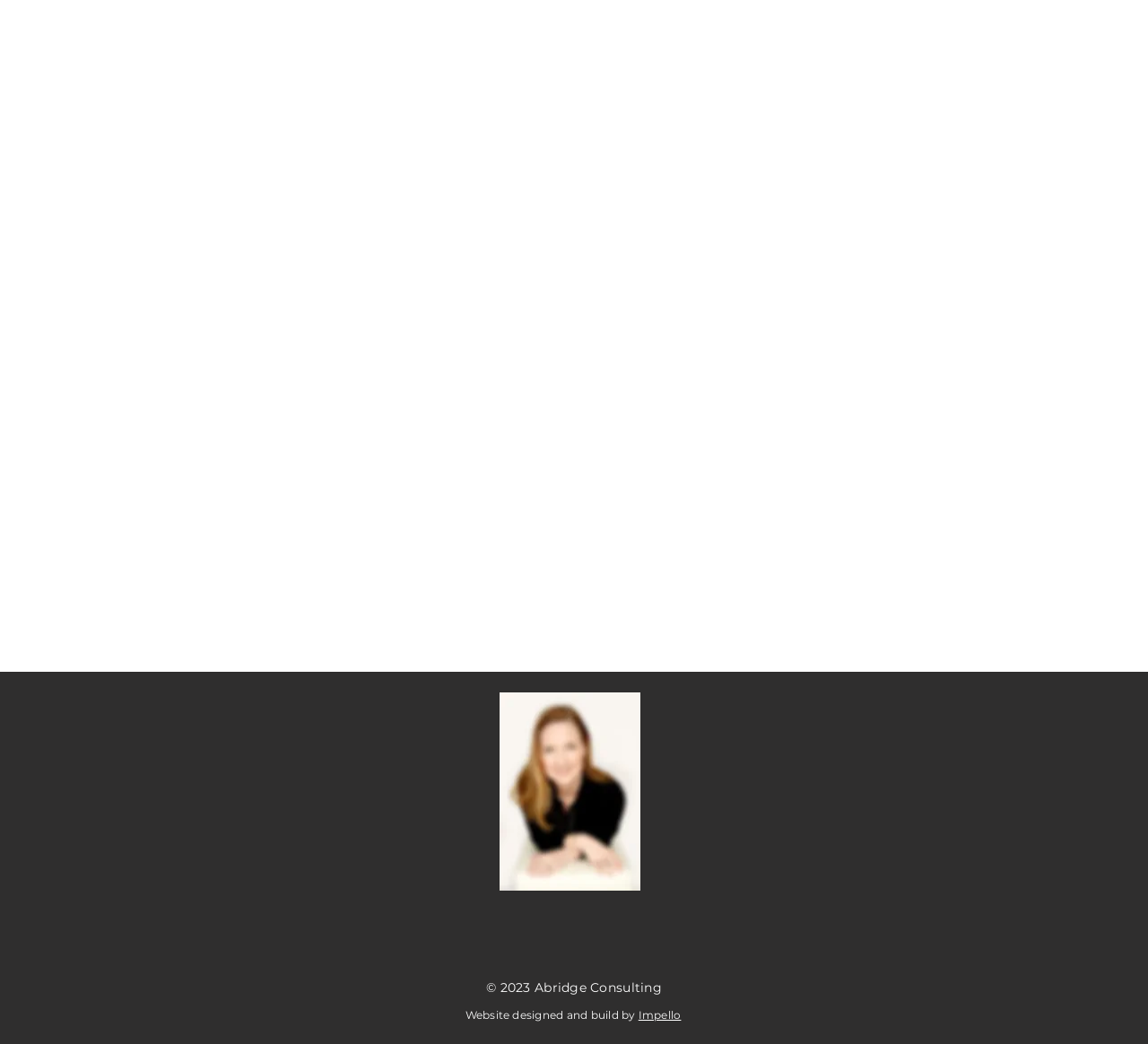Who designed the website?
Using the screenshot, give a one-word or short phrase answer.

Impello